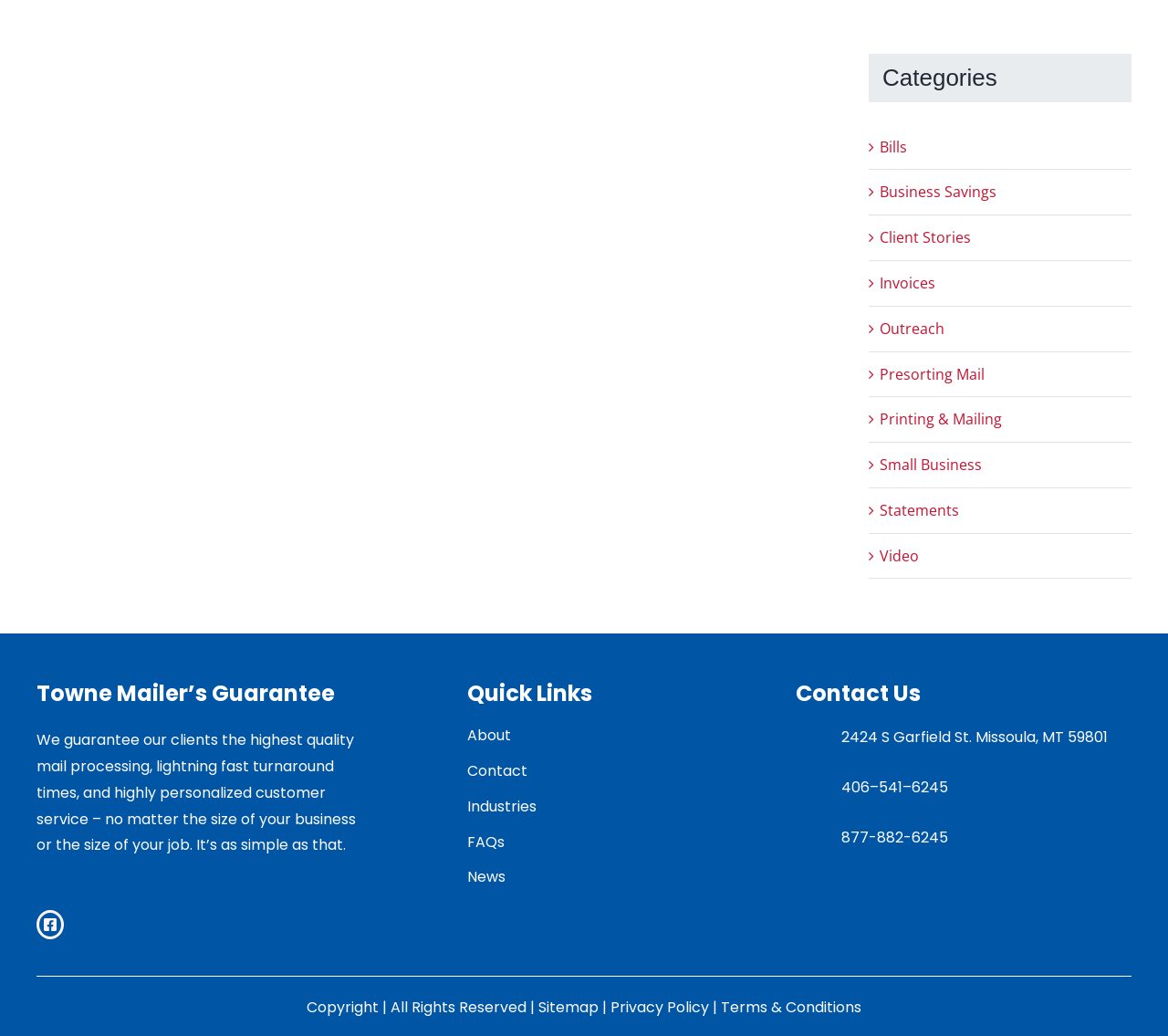Could you specify the bounding box coordinates for the clickable section to complete the following instruction: "Contact us at 406–541–6245"?

[0.681, 0.746, 0.812, 0.773]